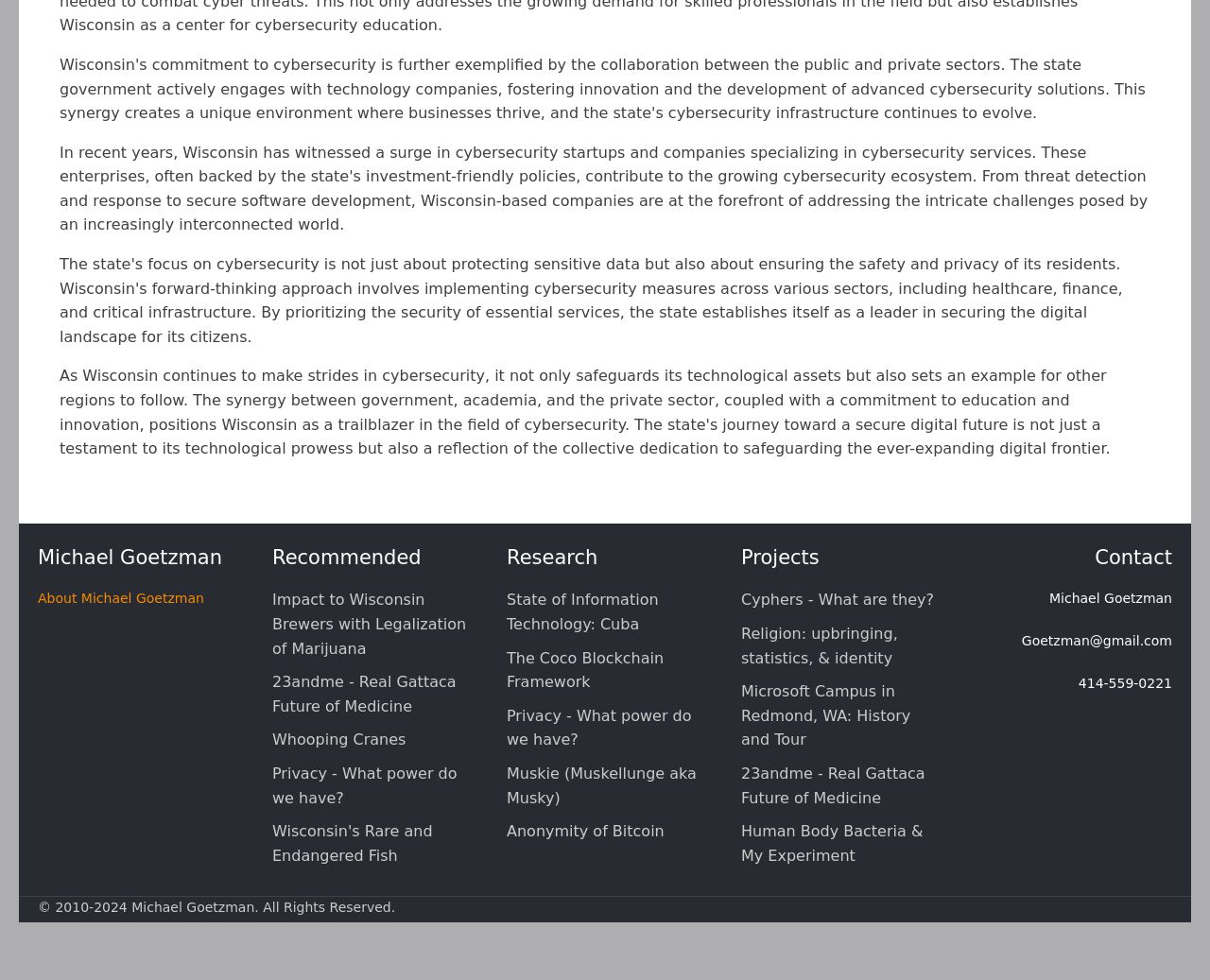Give the bounding box coordinates for this UI element: "Home". The coordinates should be four float numbers between 0 and 1, arranged as [left, top, right, bottom].

None